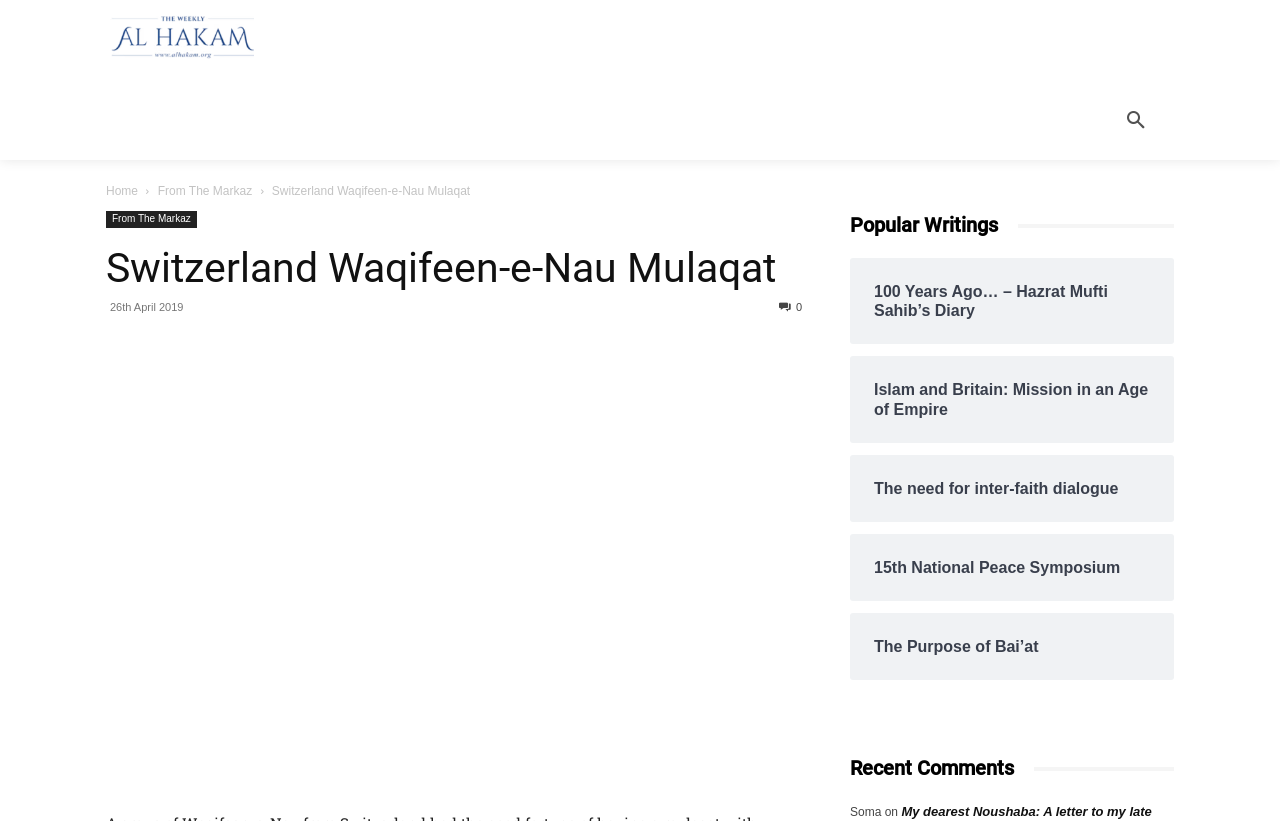Identify the bounding box coordinates for the UI element described as follows: "From The Markaz". Ensure the coordinates are four float numbers between 0 and 1, formatted as [left, top, right, bottom].

[0.083, 0.257, 0.154, 0.278]